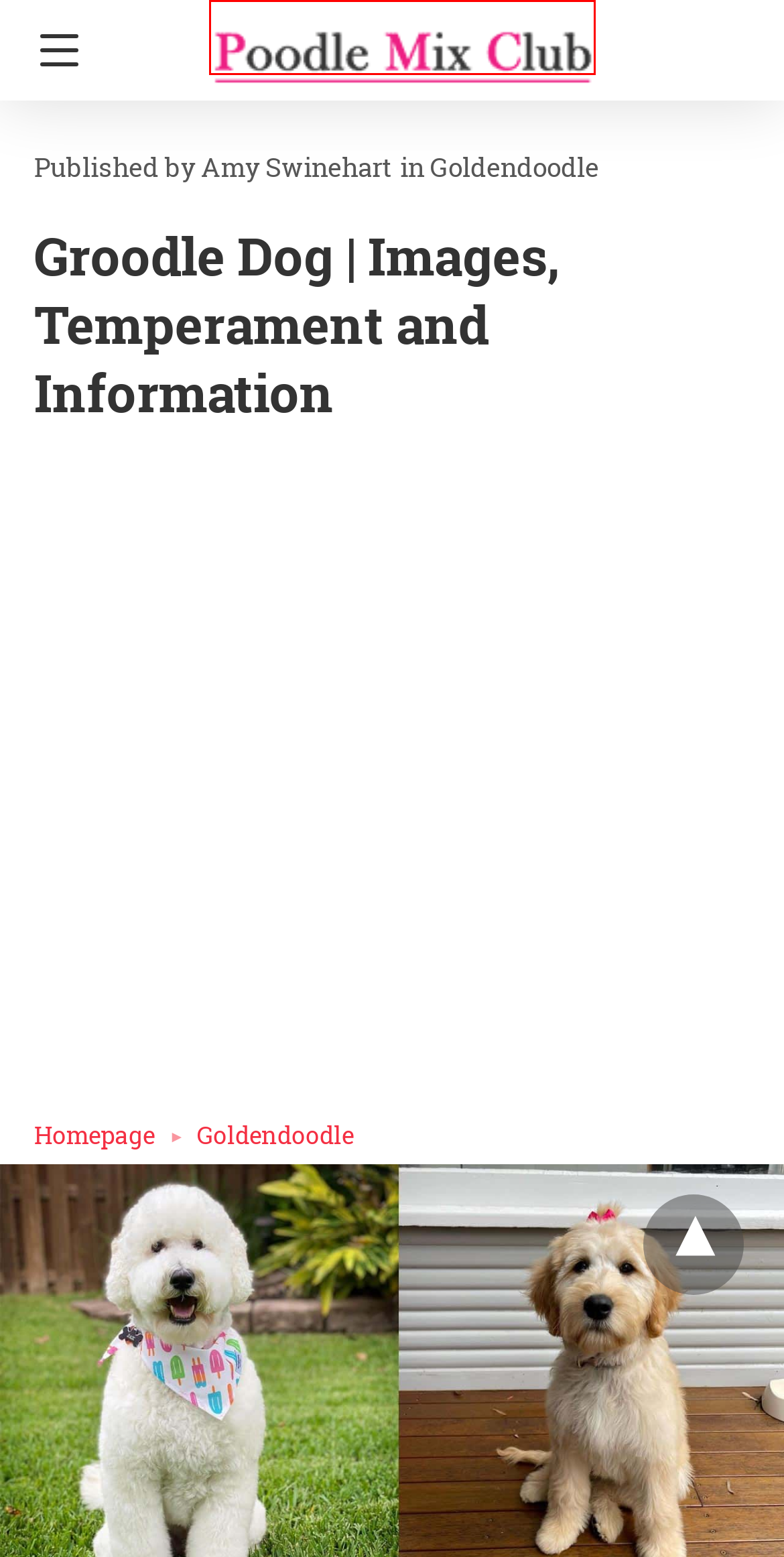You are given a screenshot depicting a webpage with a red bounding box around a UI element. Select the description that best corresponds to the new webpage after clicking the selected element. Here are the choices:
A. Goldendoodle Archives - Poodle Mix Club
B. Groodle Behavior Problems | Separation Anxiety, Excessive Barking
C. Poodle Mix Club
D. Miniature Poodle | 12 Uncommon Facts About Mini Poodle
E. Groodle Coat Colors and Types | Complete List
F. AMP for WordPress – Best AMP Plugin!
G. Groodle Health Problems | Complete Guide 2022
H. BarkTime | Every Dog Has Its Day – Get Informed

C